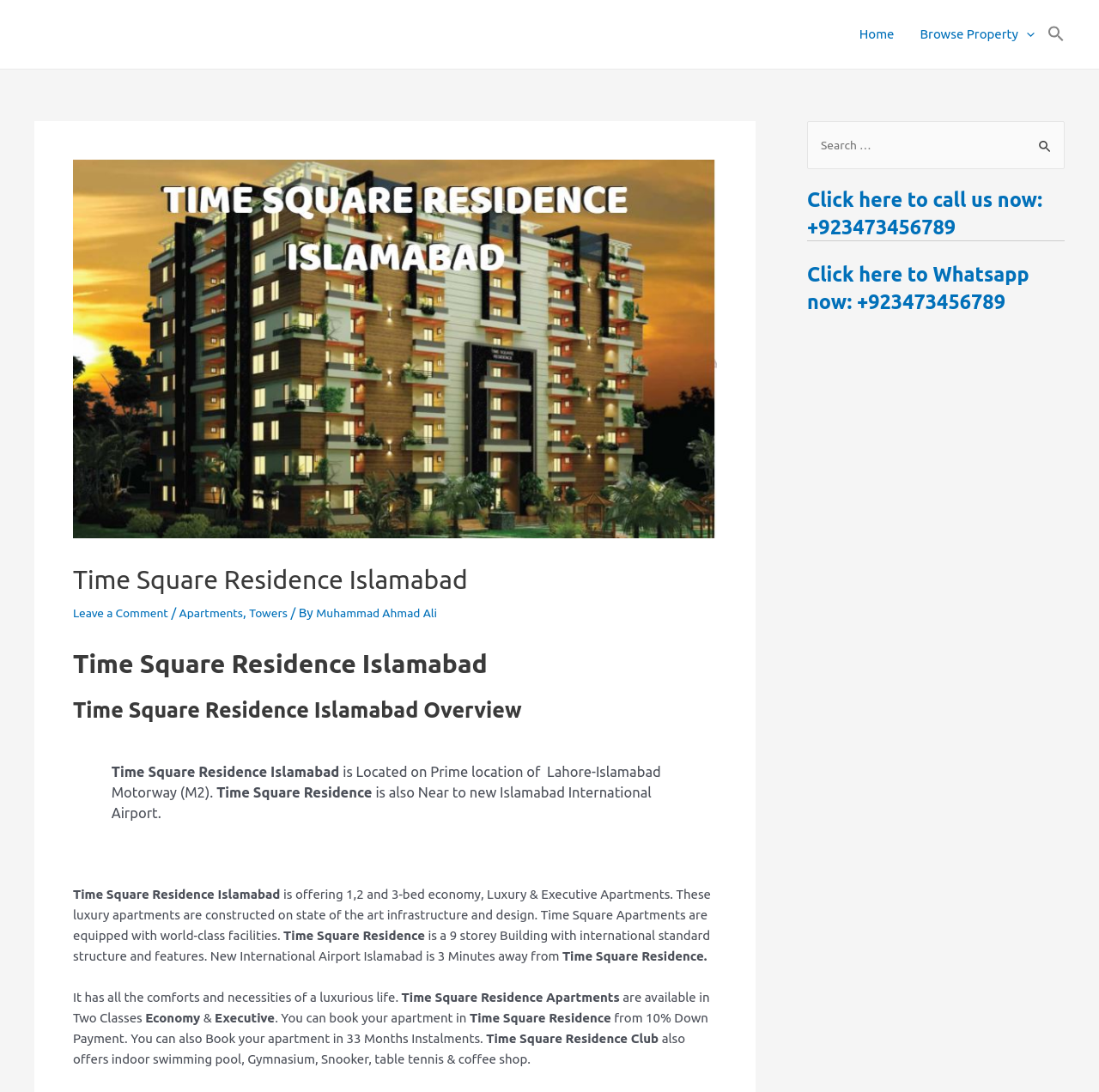Find the bounding box coordinates for the element that must be clicked to complete the instruction: "Search for something". The coordinates should be four float numbers between 0 and 1, indicated as [left, top, right, bottom].

[0.969, 0.016, 0.988, 0.044]